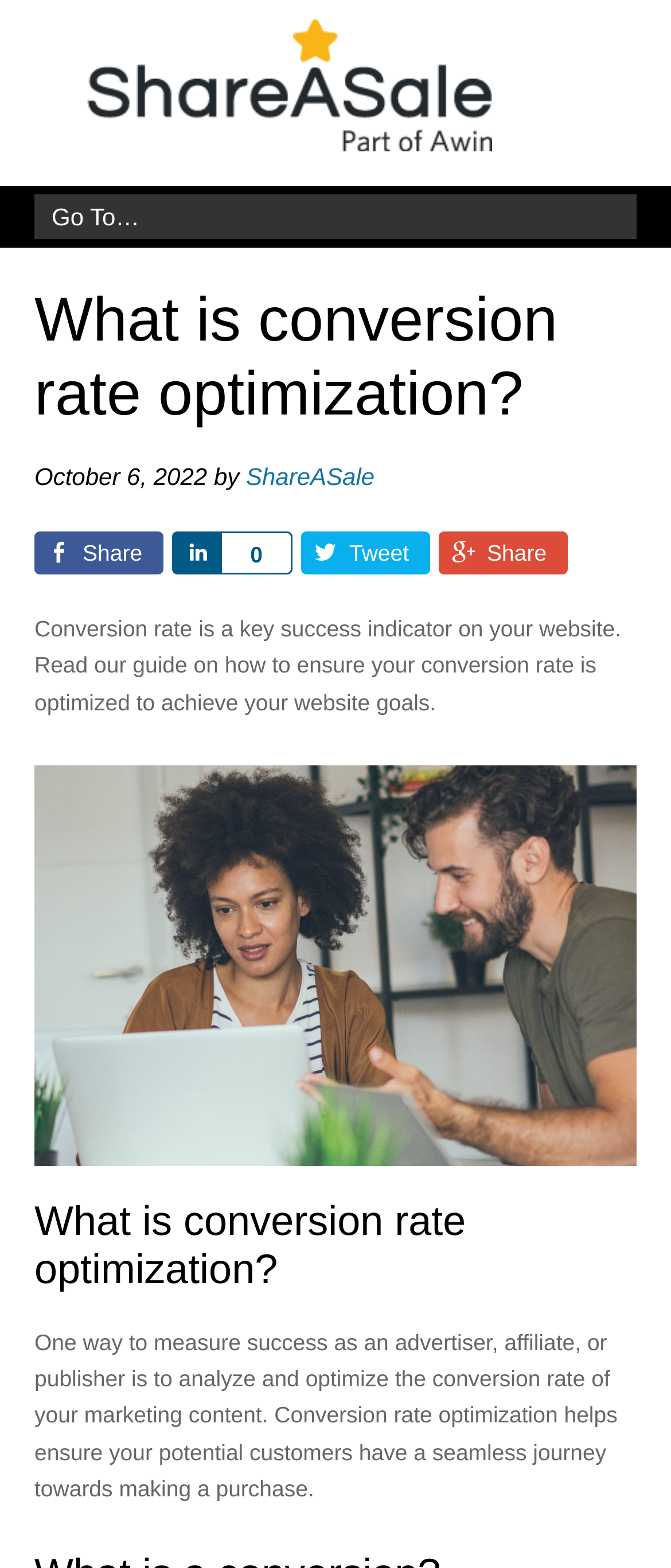Please provide the bounding box coordinates for the element that needs to be clicked to perform the instruction: "Tweet this". The coordinates must consist of four float numbers between 0 and 1, formatted as [left, top, right, bottom].

[0.449, 0.339, 0.641, 0.366]